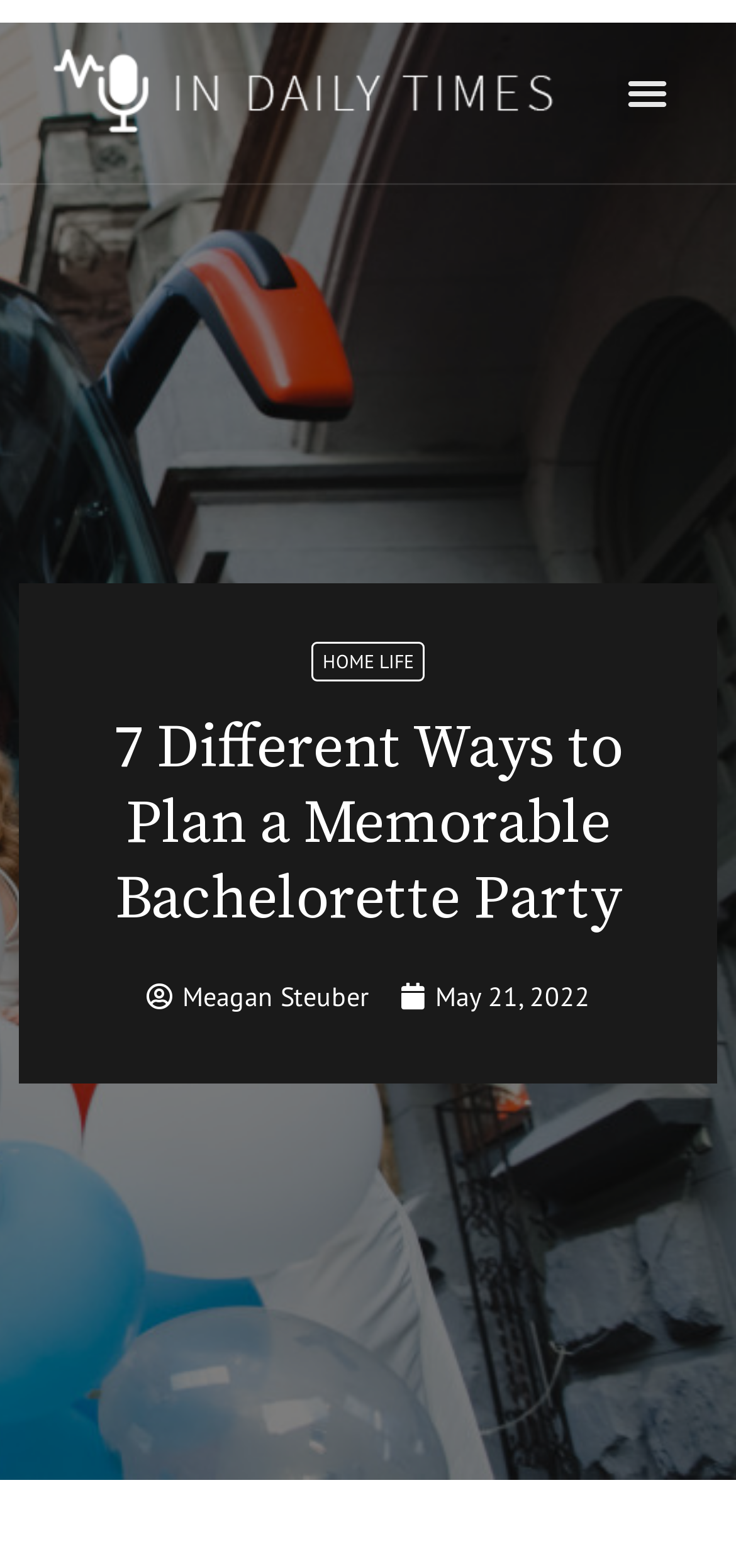What is the author of the article?
Kindly offer a comprehensive and detailed response to the question.

I found the author's name by looking at the link element with the text 'Meagan Steuber' which is located below the main heading and above the date of publication.